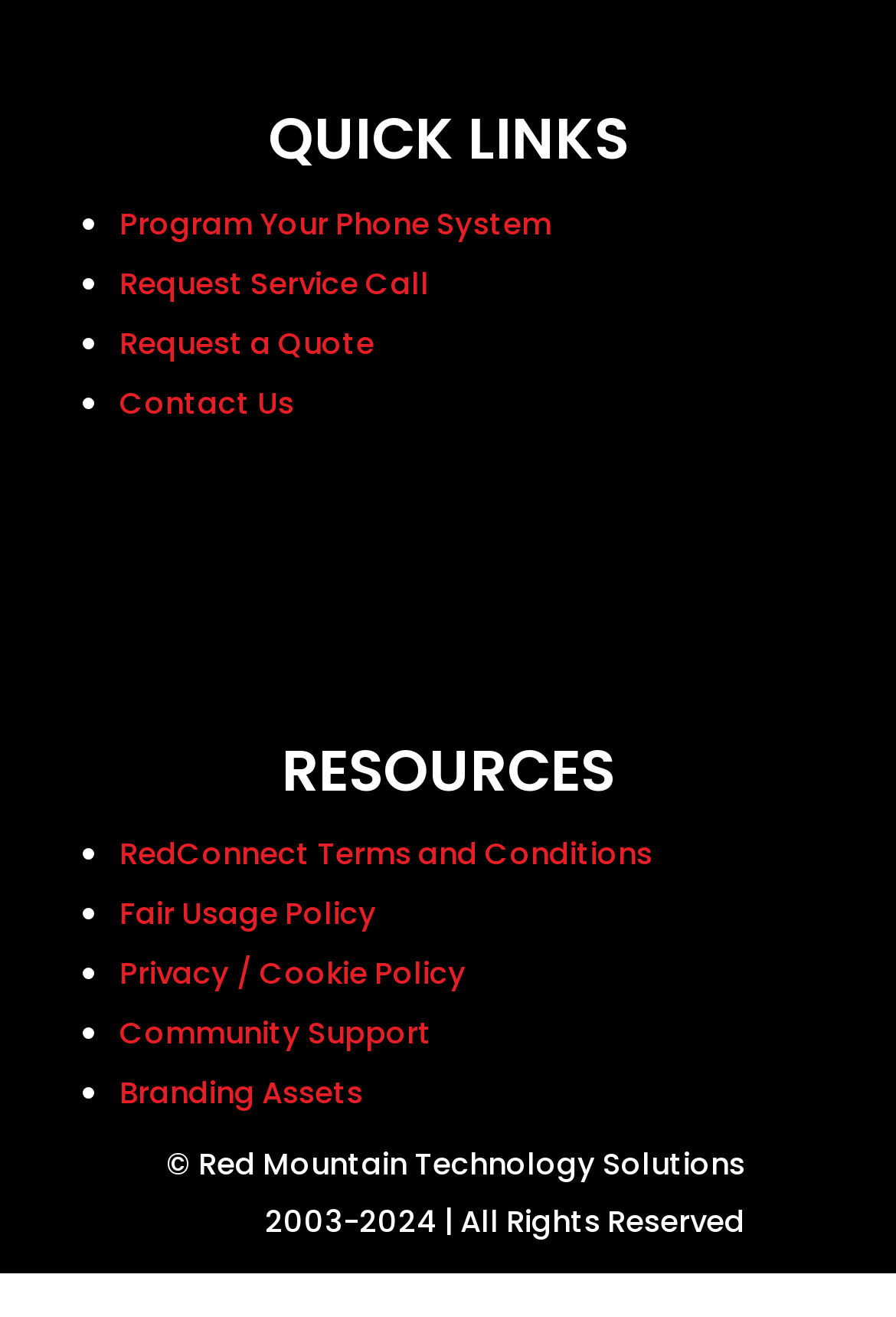What is the year range of the copyright?
Could you give a comprehensive explanation in response to this question?

The year range of the copyright is mentioned in the footer of the webpage, which states '© Red Mountain Technology Solutions 2003-2024 | All Rights Reserved'.